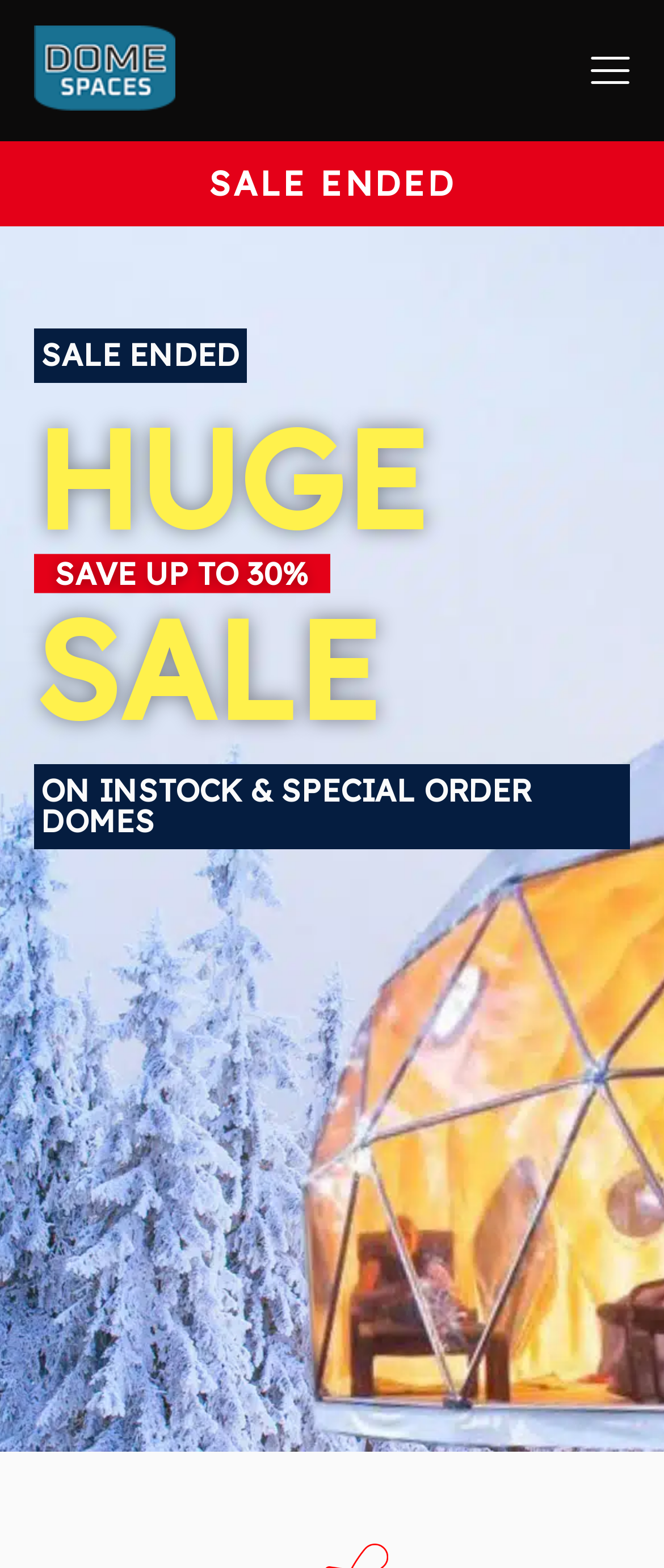Please extract and provide the main headline of the webpage.

HUGE
SALE
SAVE UP TO 30%